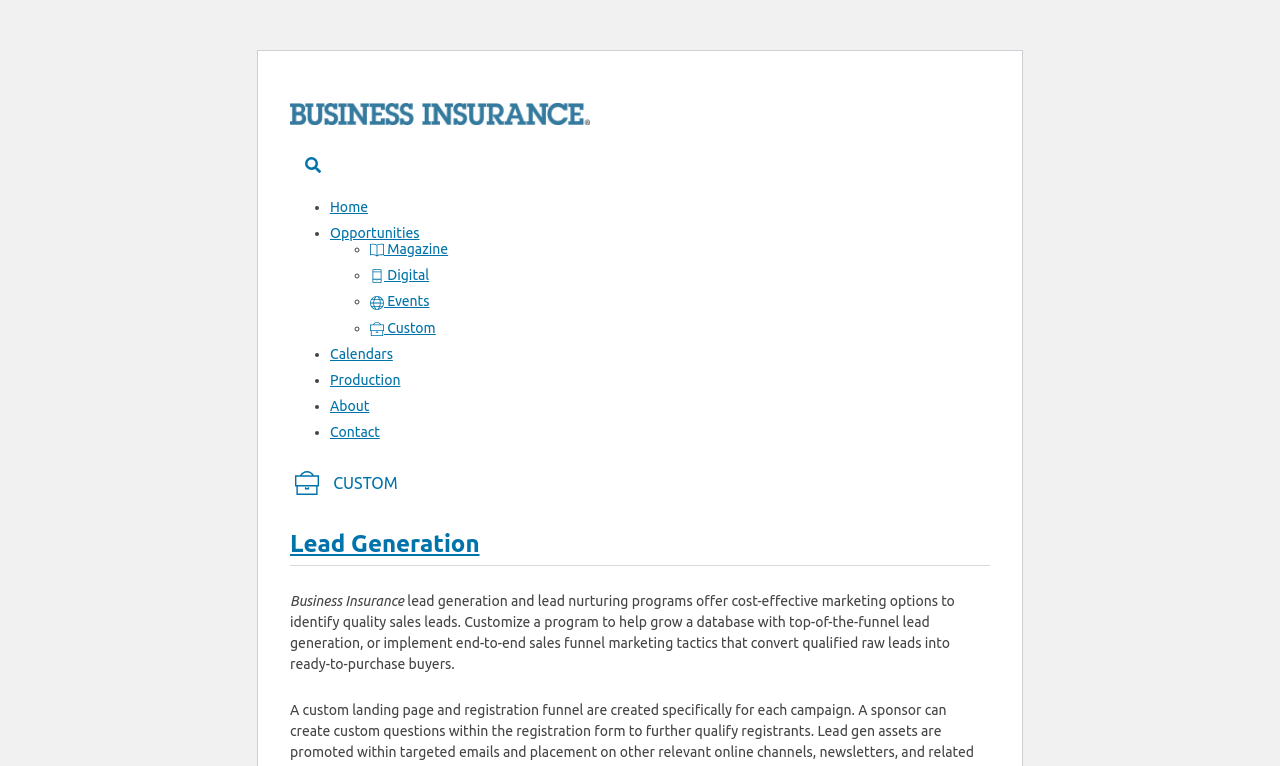Give the bounding box coordinates for the element described as: "title="Business Insurance"".

[0.227, 0.13, 0.461, 0.169]